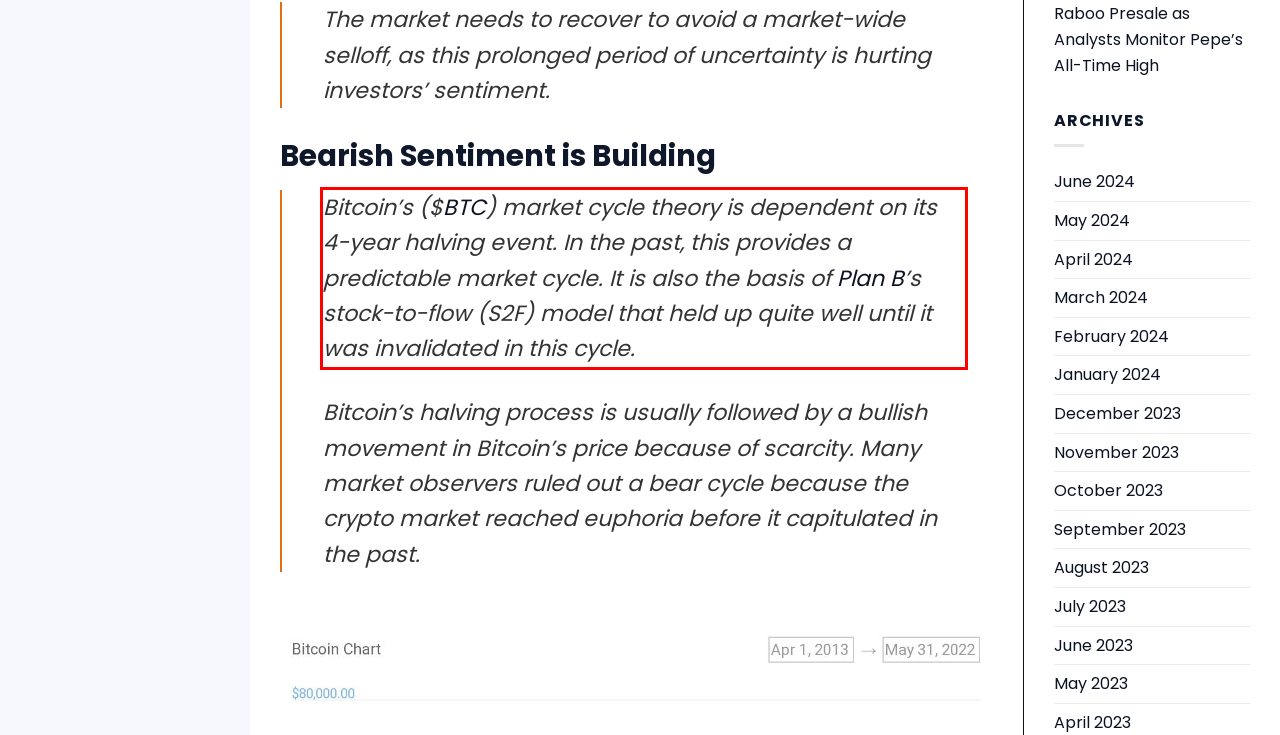You are given a webpage screenshot with a red bounding box around a UI element. Extract and generate the text inside this red bounding box.

Bitcoin’s ($BTC) market cycle theory is dependent on its 4-year halving event. In the past, this provides a predictable market cycle. It is also the basis of Plan B’s stock-to-flow (S2F) model that held up quite well until it was invalidated in this cycle.